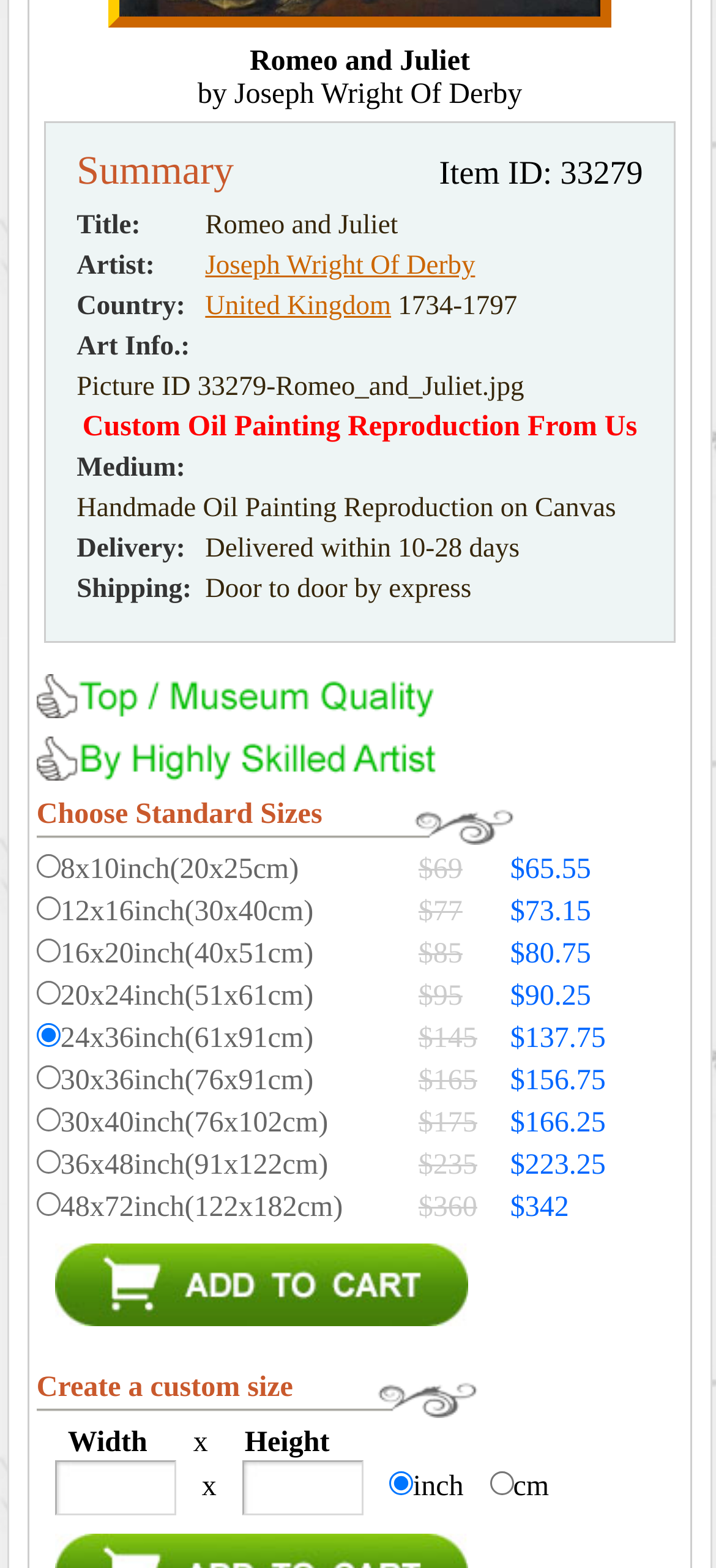Determine the bounding box coordinates of the element's region needed to click to follow the instruction: "Click the 'Joseph Wright Of Derby' link". Provide these coordinates as four float numbers between 0 and 1, formatted as [left, top, right, bottom].

[0.287, 0.16, 0.664, 0.179]